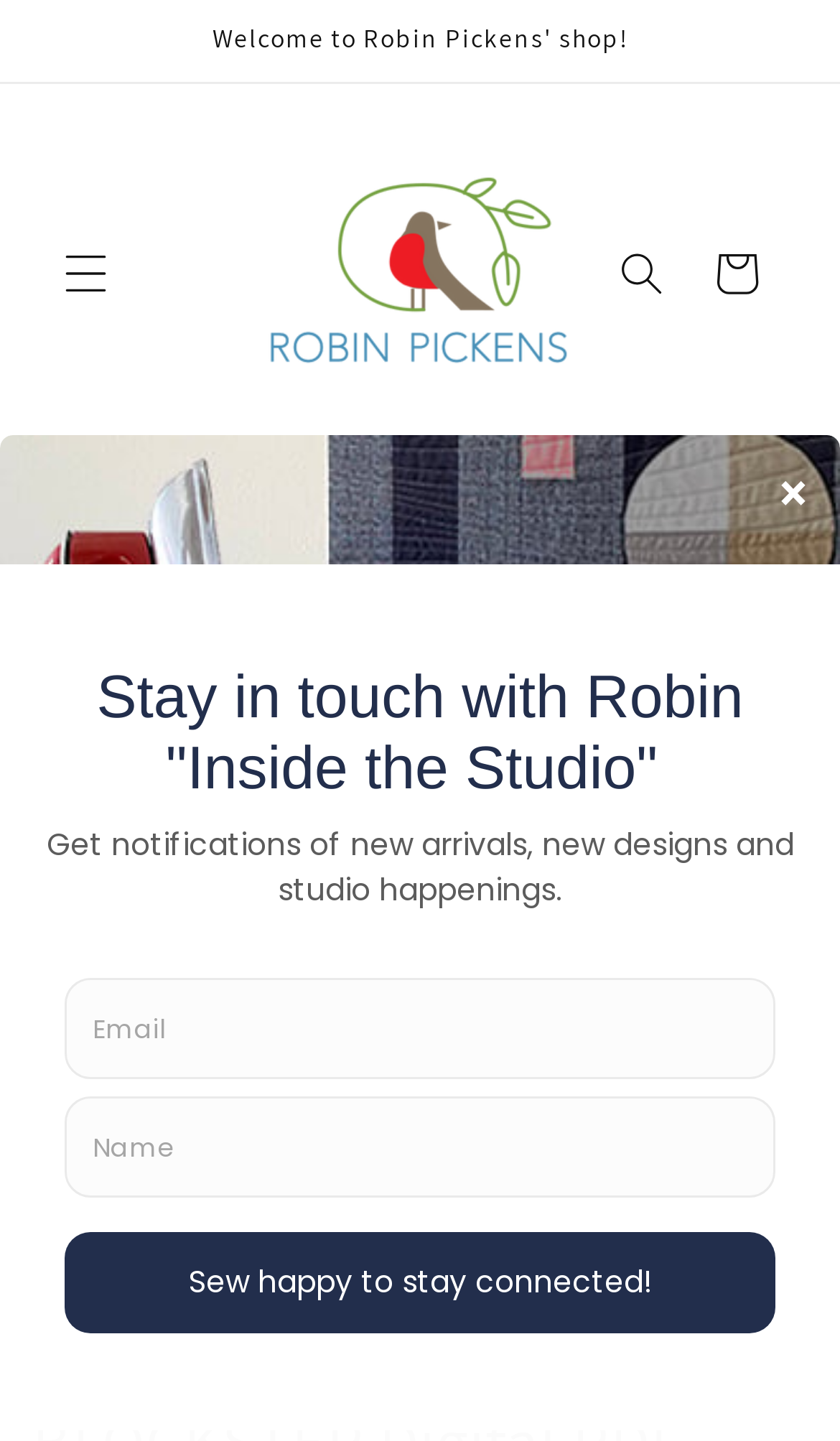What is the function of the 'Search' button?
Based on the image, provide your answer in one word or phrase.

To search